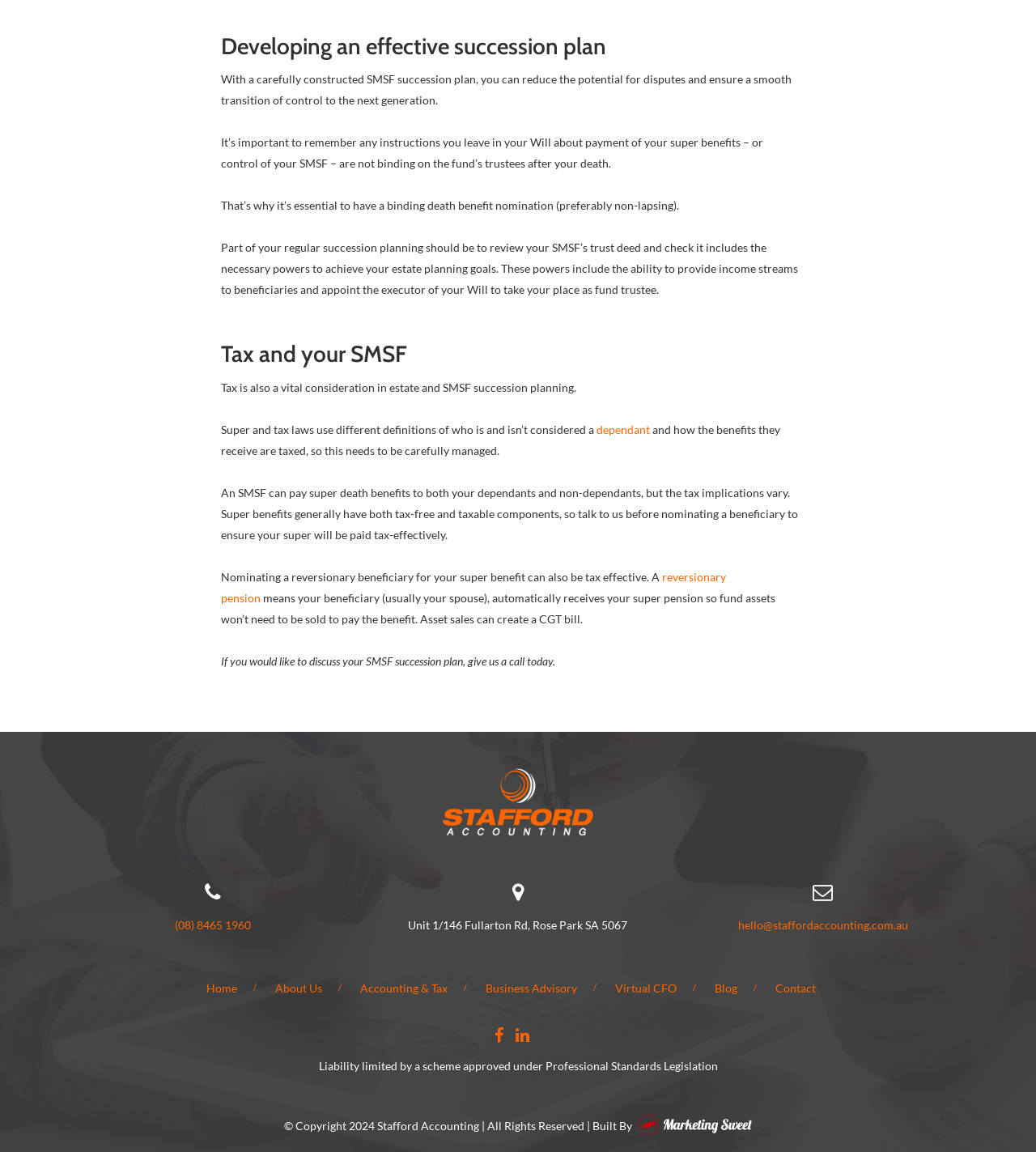Identify the bounding box coordinates of the area you need to click to perform the following instruction: "Send an email to hello@staffordaccounting.com.au".

[0.712, 0.771, 0.876, 0.809]